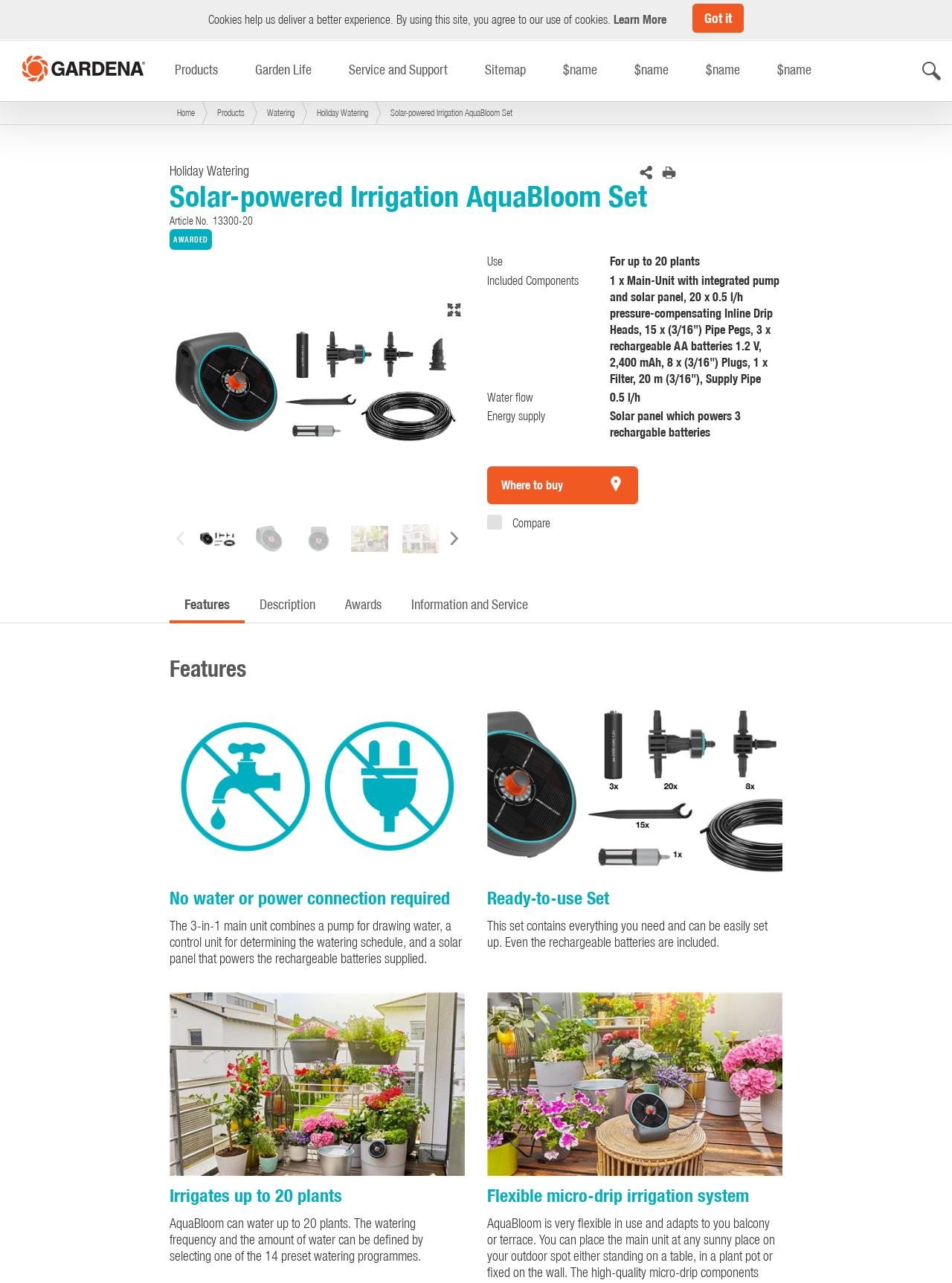Please specify the bounding box coordinates in the format (top-left x, top-left y, bottom-right x, bottom-right y), with all values as floating point numbers between 0 and 1. Identify the bounding box of the UI element described by: Holiday Watering

[0.325, 0.079, 0.395, 0.097]